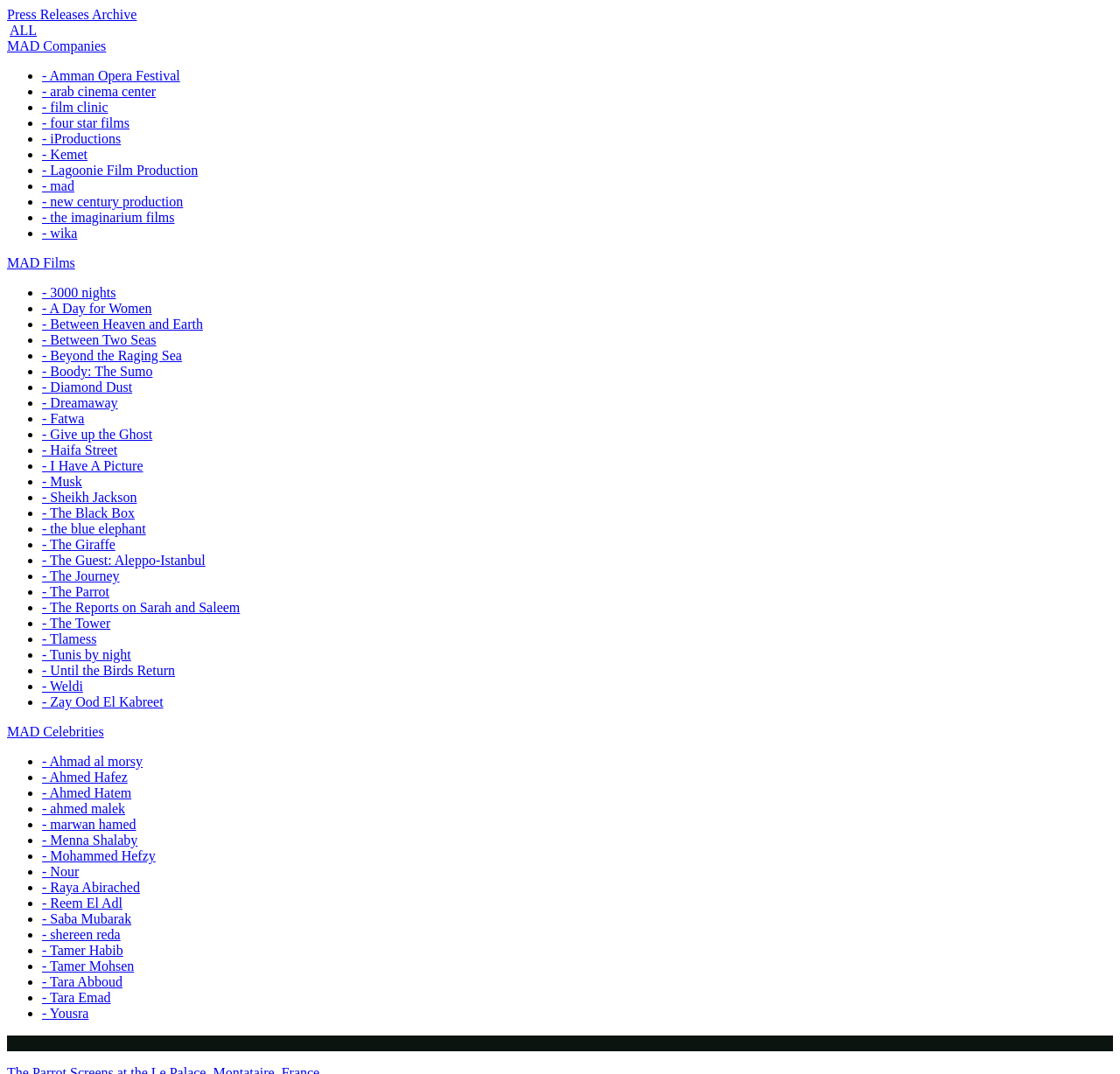Describe the webpage meticulously, covering all significant aspects.

The webpage appears to be a directory or archive of films and companies related to the film industry. At the top, there are three links: "Press Releases Archive", "ALL", and "MAD Companies". Below these links, there is a list of companies, each preceded by a bullet point, including "Amman Opera Festival", "Arab Cinema Center", and "Film Clinic", among others. 

Further down the page, there is another section with a list of films, each also preceded by a bullet point. The films are listed in alphabetical order, with titles such as "3000 Nights", "A Day for Women", "Between Heaven and Earth", and many others. There are over 30 films listed in total. The links to the companies and films are arranged in a vertical column, taking up most of the page.